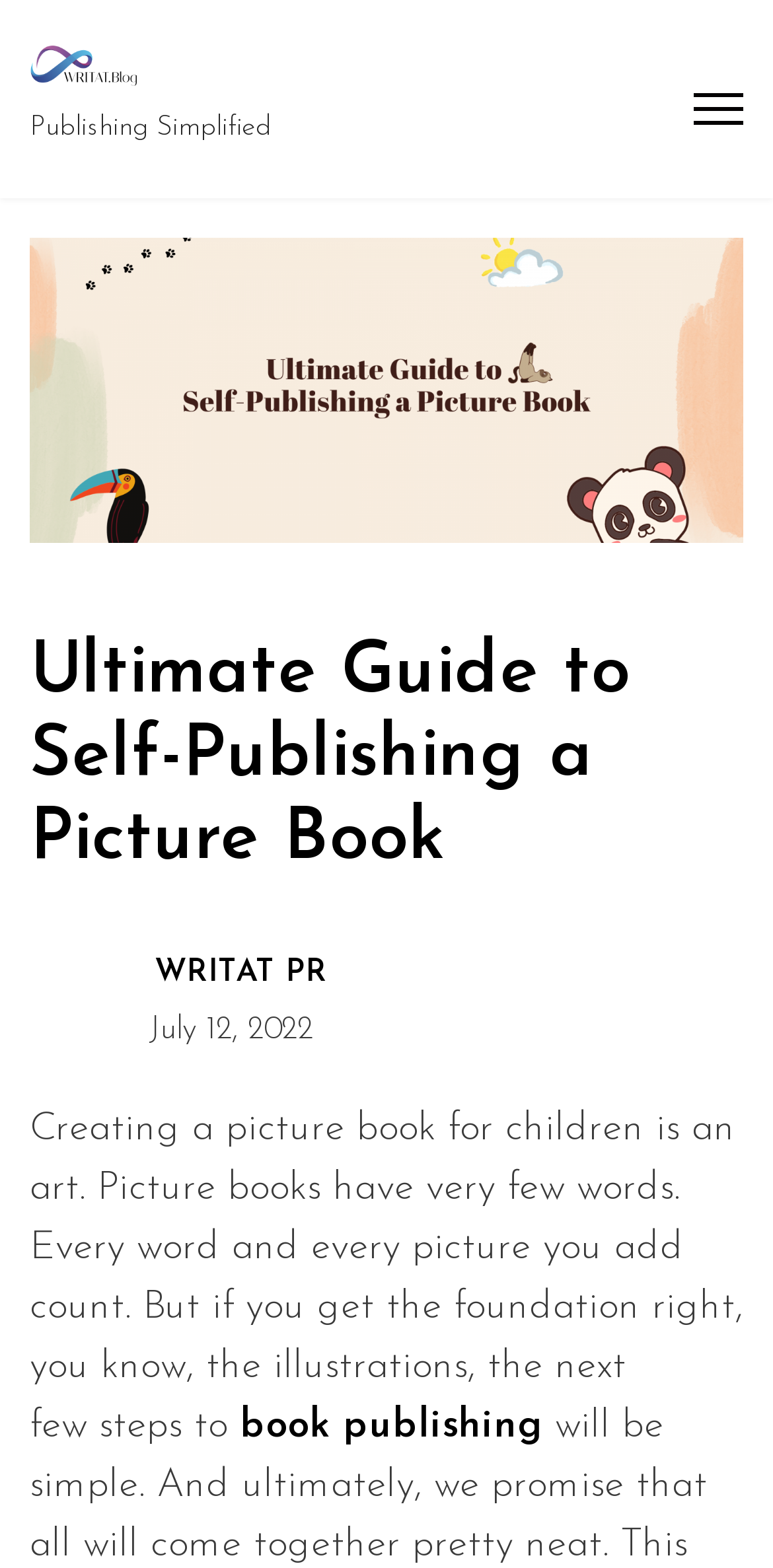Please determine the bounding box coordinates for the element with the description: "Writat PR".

[0.2, 0.611, 0.423, 0.631]